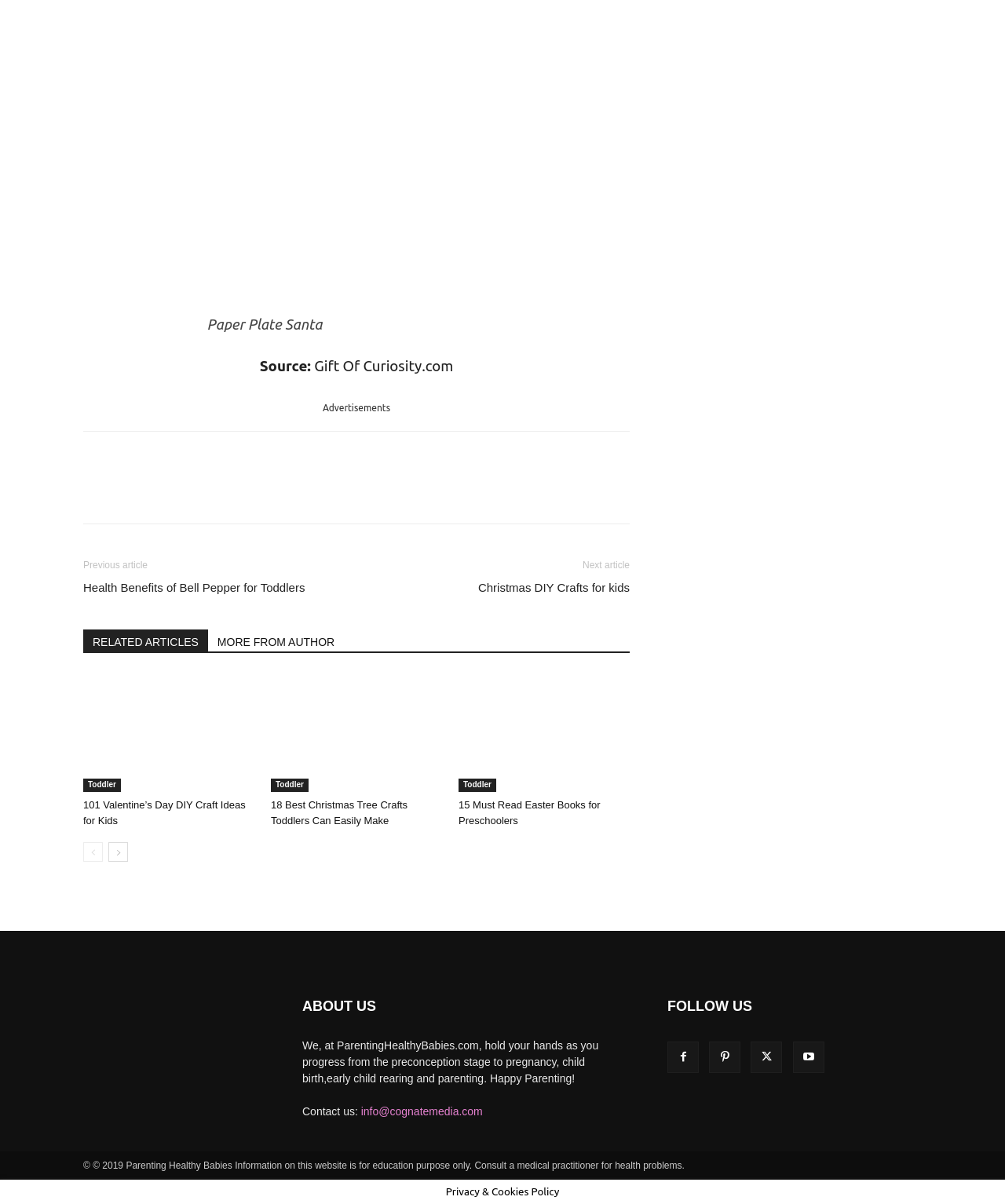From the screenshot, find the bounding box of the UI element matching this description: "Home". Supply the bounding box coordinates in the form [left, top, right, bottom], each a float between 0 and 1.

None